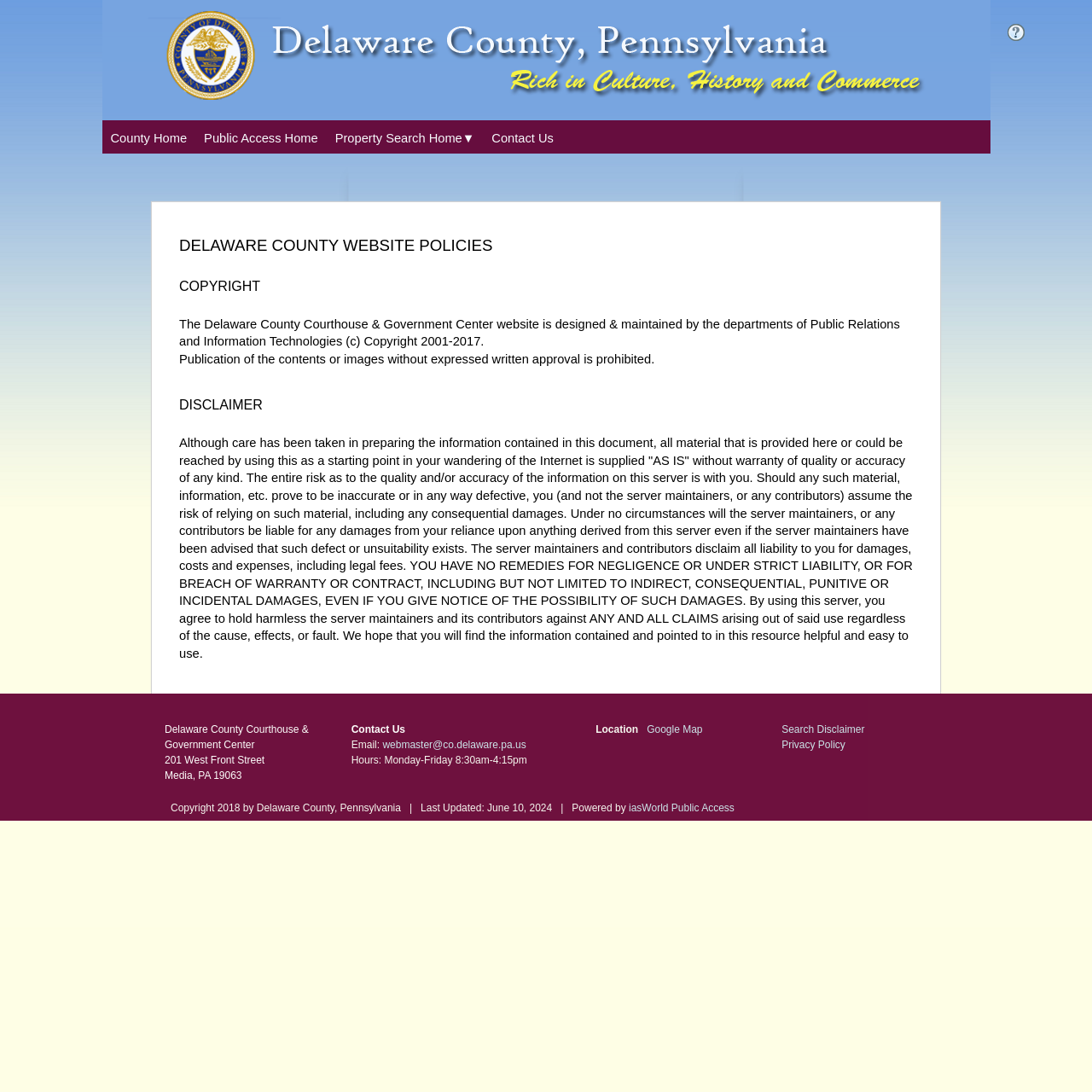Given the webpage screenshot and the description, determine the bounding box coordinates (top-left x, top-left y, bottom-right x, bottom-right y) that define the location of the UI element matching this description: Contact Us

[0.442, 0.116, 0.515, 0.138]